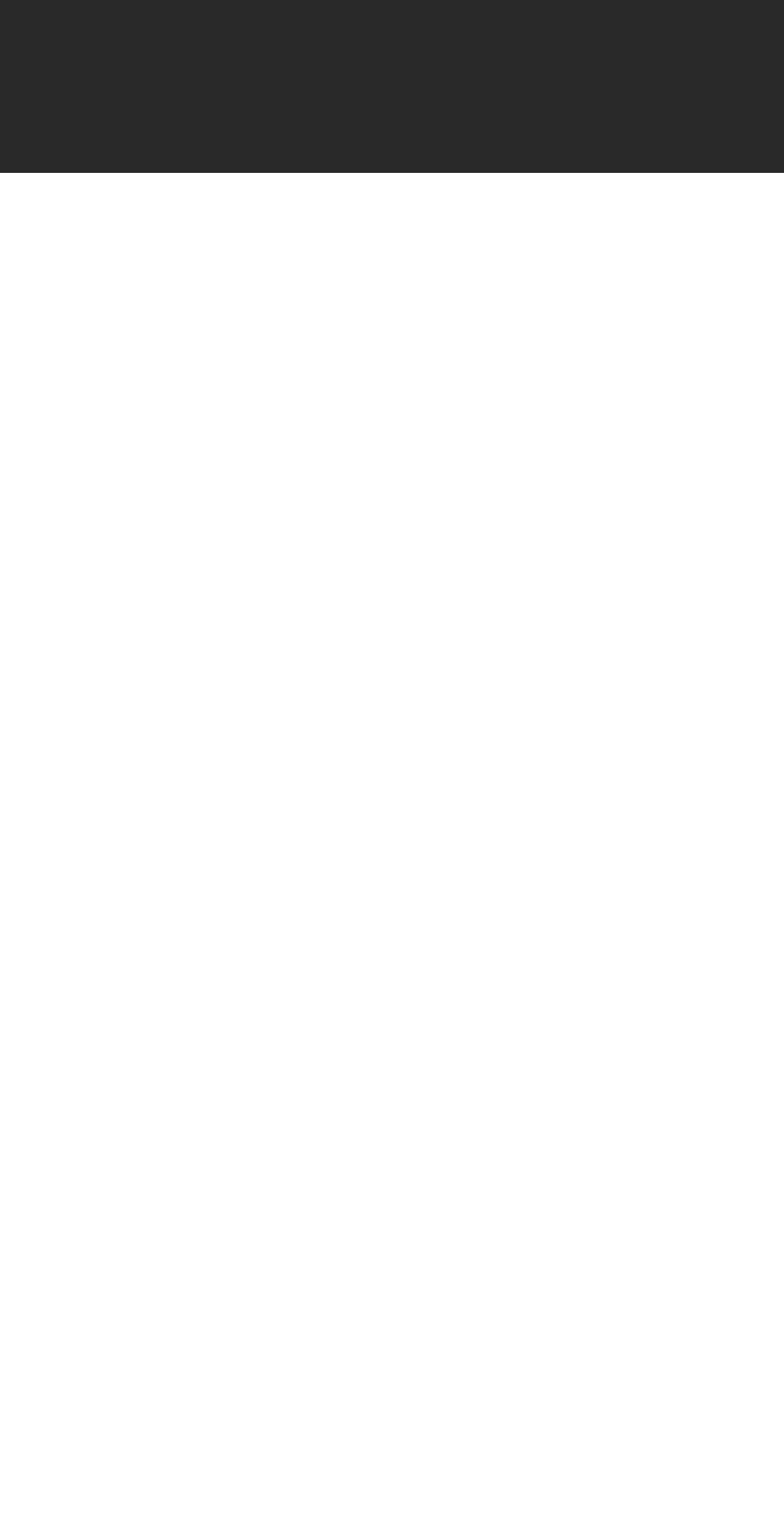Show the bounding box coordinates of the region that should be clicked to follow the instruction: "View Sitemap."

[0.309, 0.816, 0.472, 0.855]